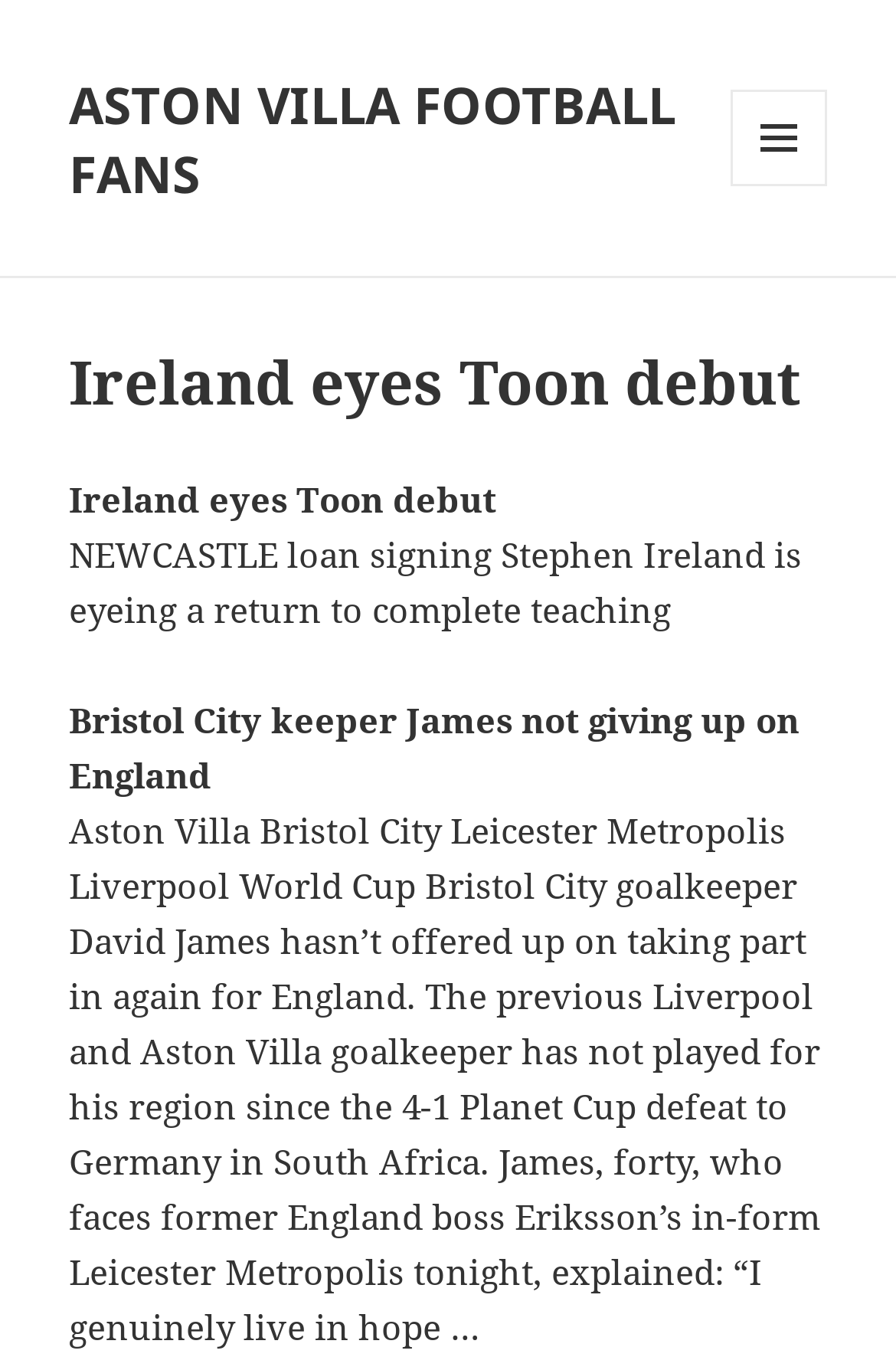Please determine the bounding box of the UI element that matches this description: Menu and widgets. The coordinates should be given as (top-left x, top-left y, bottom-right x, bottom-right y), with all values between 0 and 1.

[0.815, 0.066, 0.923, 0.137]